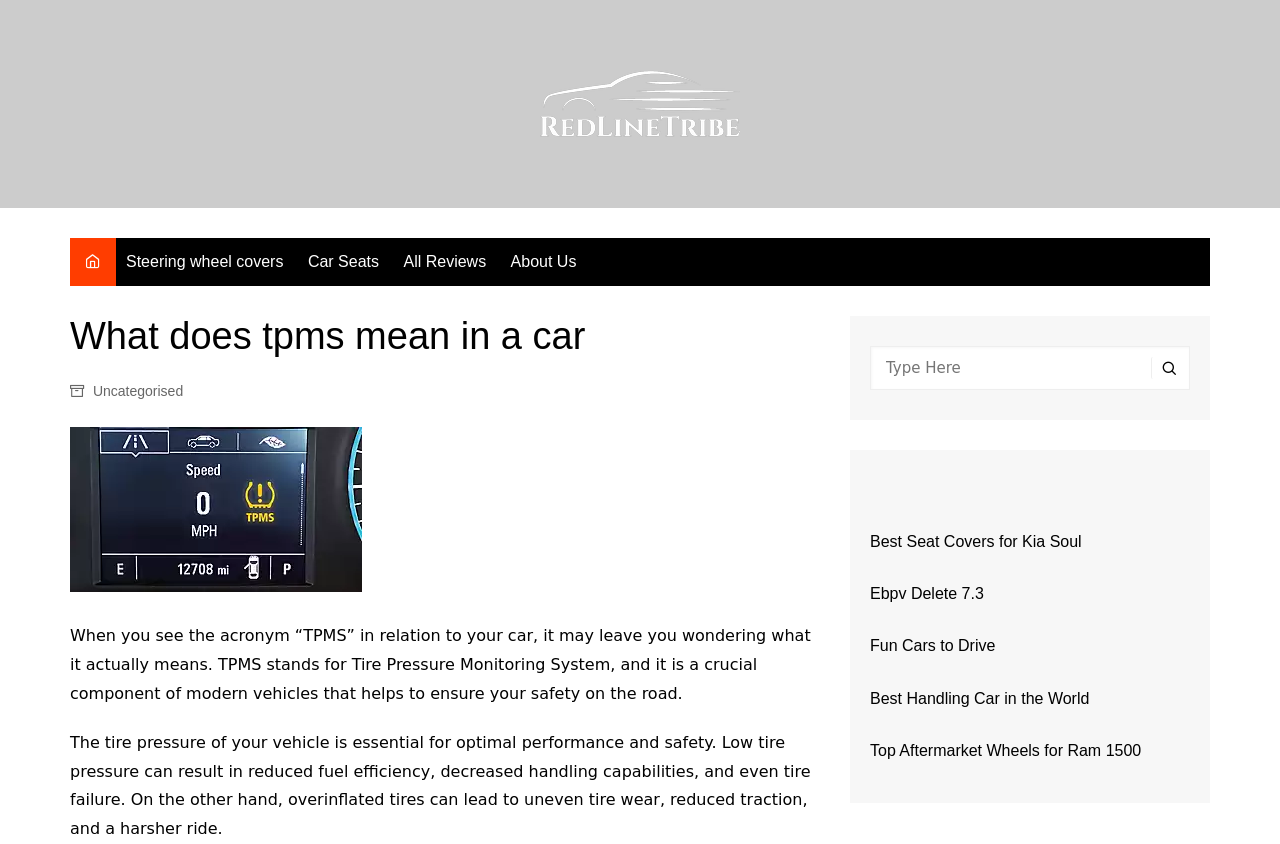What is the purpose of TPMS?
Can you provide a detailed and comprehensive answer to the question?

I inferred the answer from the StaticText element with the text 'TPMS stands for Tire Pressure Monitoring System, and it is a crucial component of modern vehicles that helps to ensure your safety on the road.'